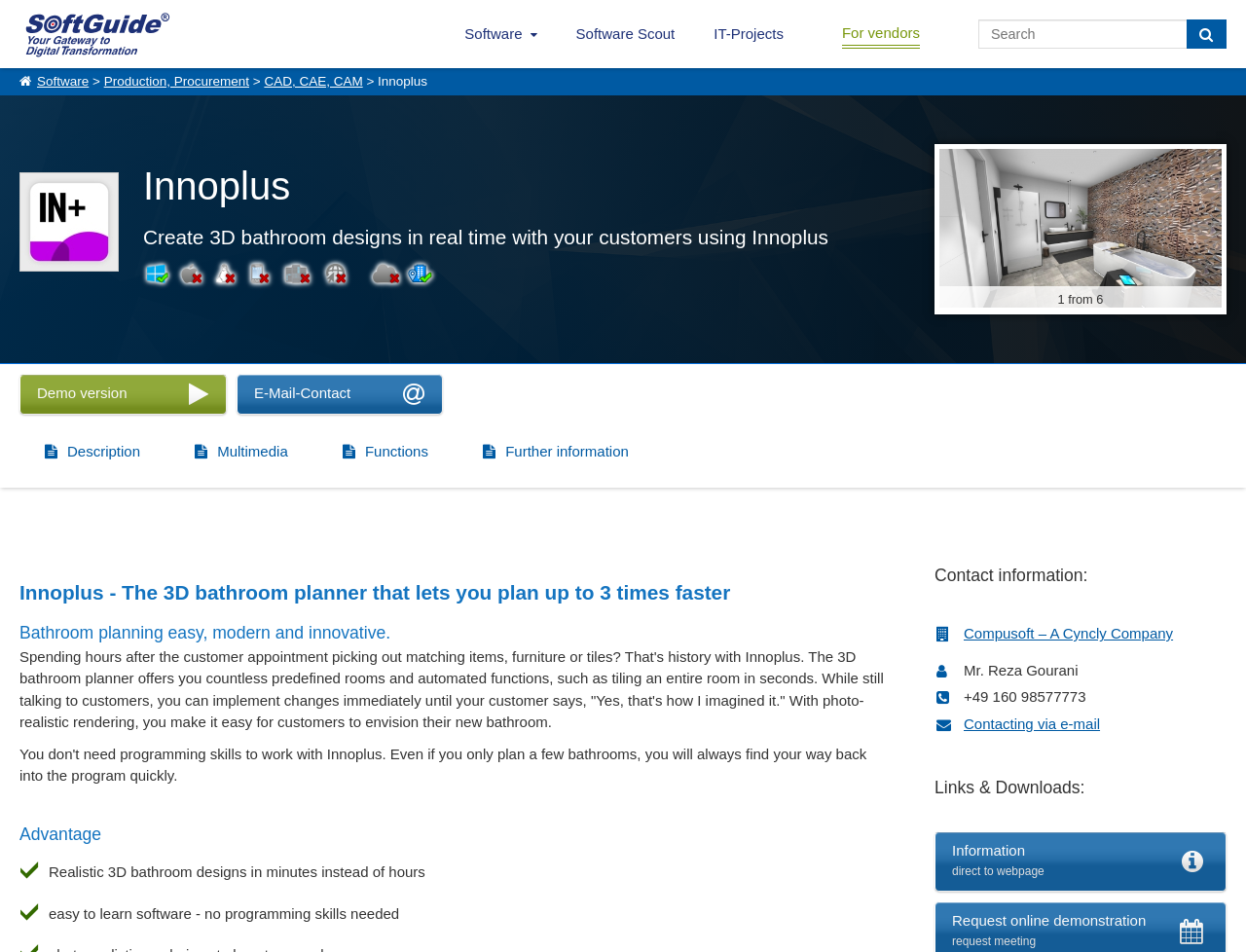What is the function of the button with the bounding box coordinates [0.016, 0.393, 0.181, 0.434]?
Using the information from the image, answer the question thoroughly.

The function of the button with the bounding box coordinates [0.016, 0.393, 0.181, 0.434] can be inferred from the nearby text 'Demo version'. This suggests that the button is used to access a demo version of the software.